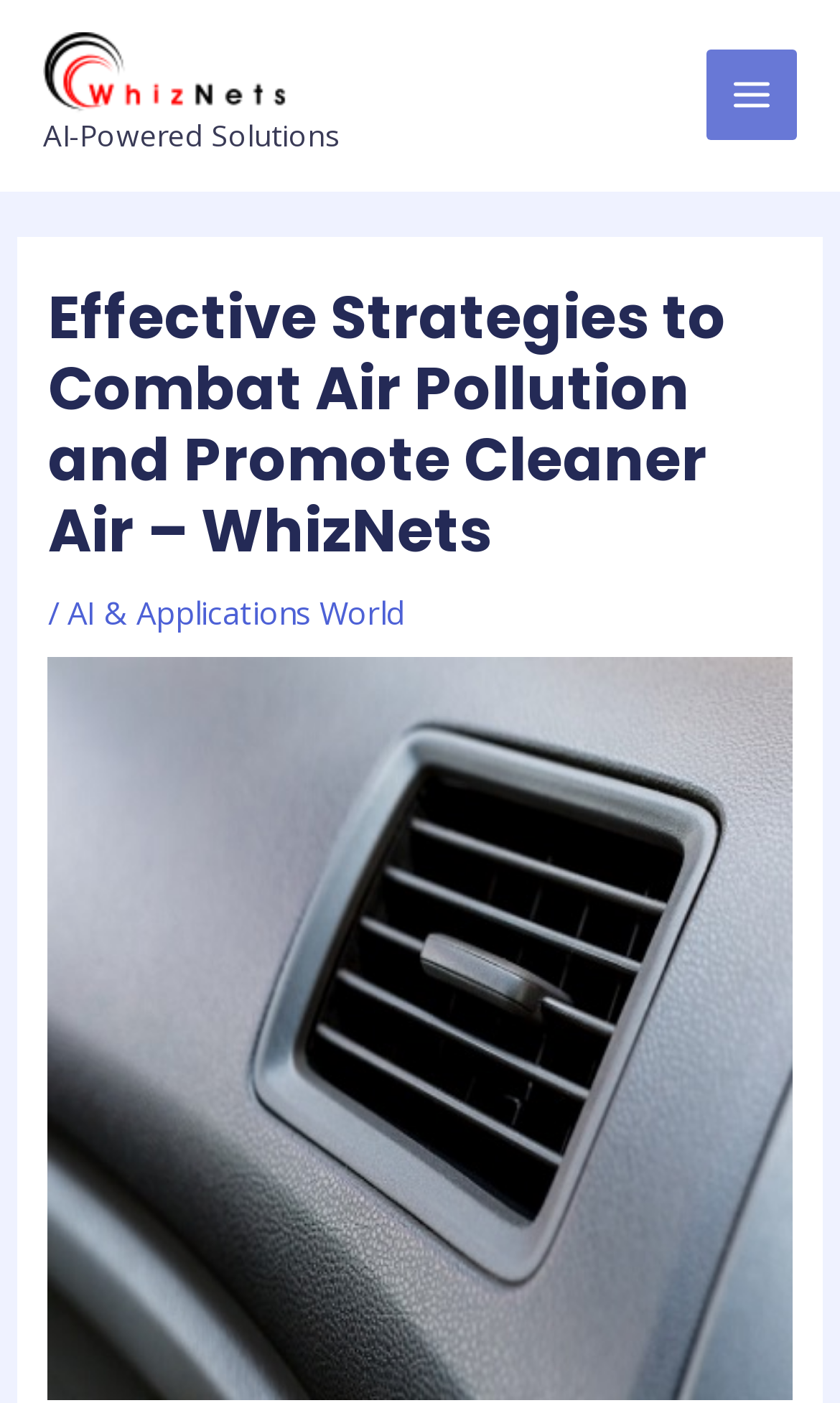Identify and extract the heading text of the webpage.

Effective Strategies to Combat Air Pollution and Promote Cleaner Air – WhizNets